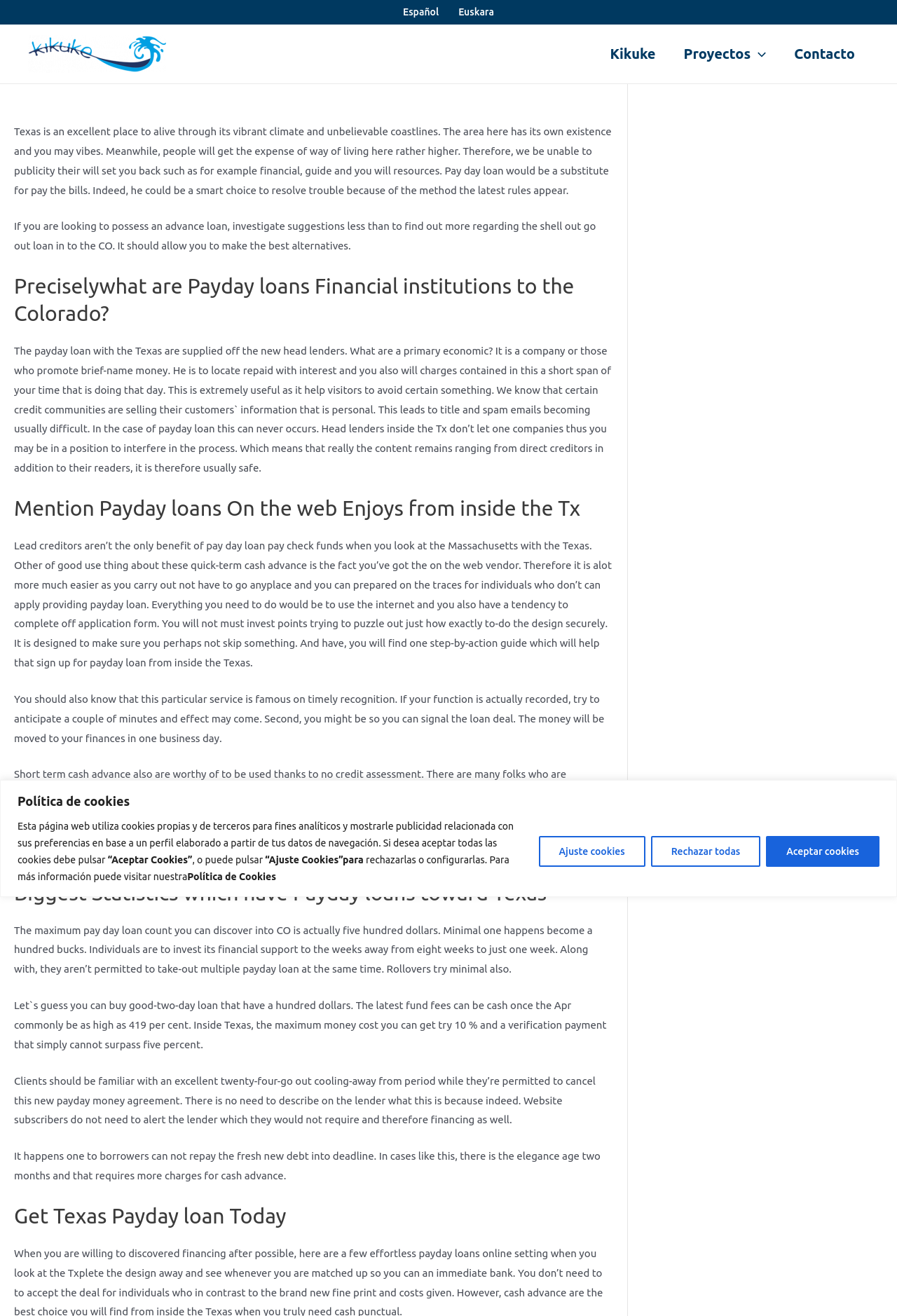Give a one-word or short-phrase answer to the following question: 
Can I cancel the payday loan agreement?

yes